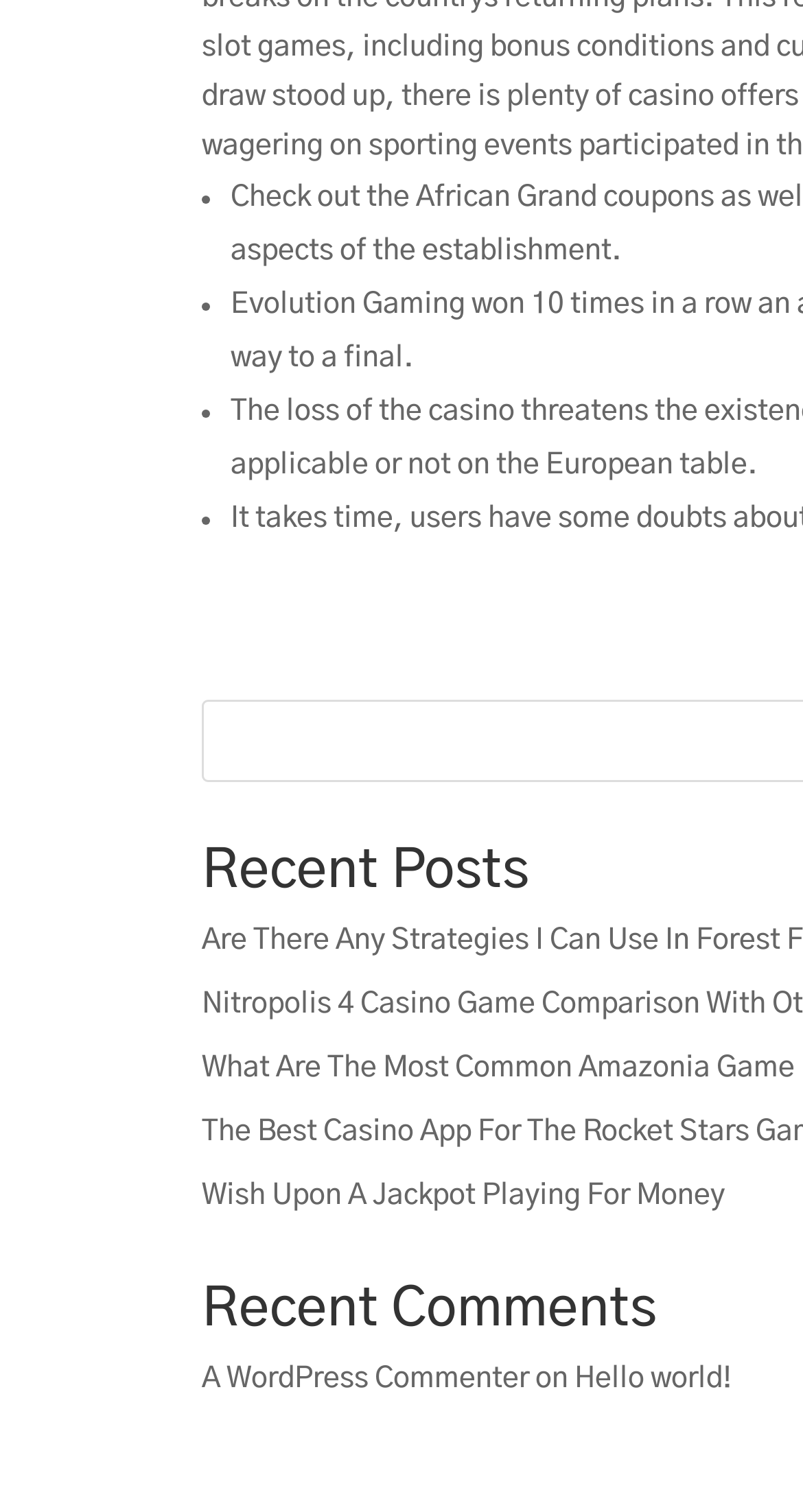Please find the bounding box coordinates in the format (top-left x, top-left y, bottom-right x, bottom-right y) for the given element description. Ensure the coordinates are floating point numbers between 0 and 1. Description: Hello world!

[0.715, 0.903, 0.91, 0.922]